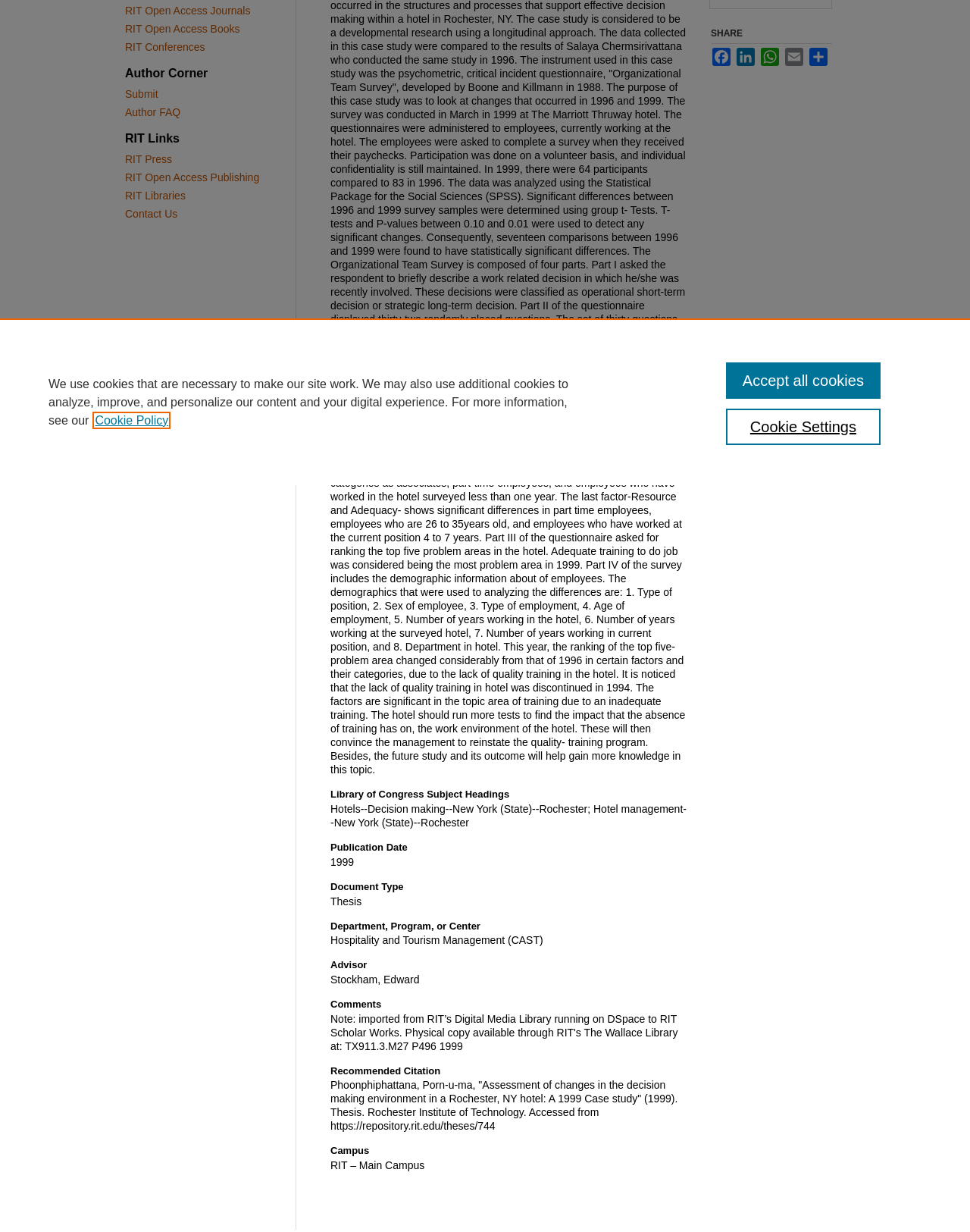Based on the element description RIT Conferences, identify the bounding box of the UI element in the given webpage screenshot. The coordinates should be in the format (top-left x, top-left y, bottom-right x, bottom-right y) and must be between 0 and 1.

[0.129, 0.033, 0.305, 0.043]